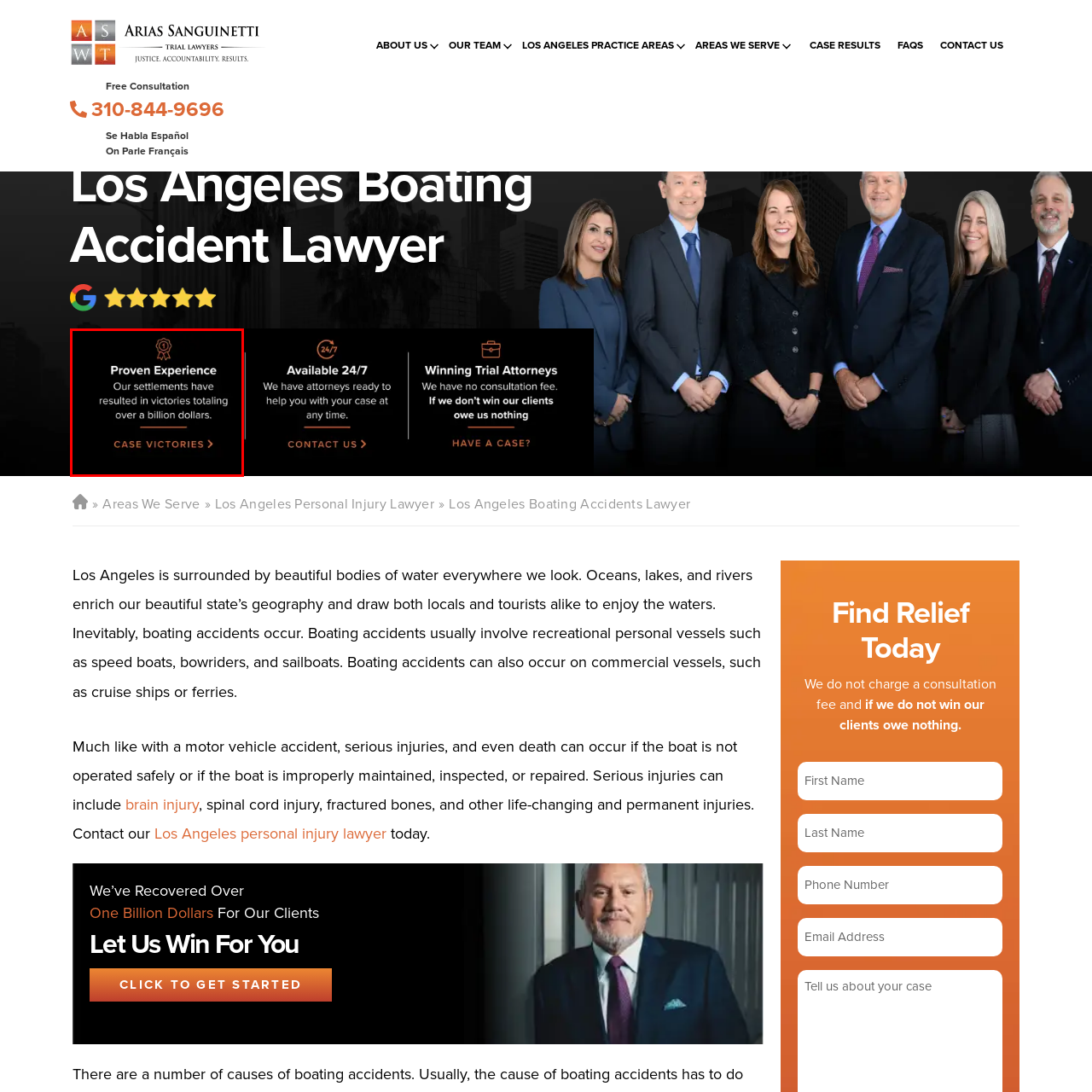What does the call-to-action prompt viewers to do?
Check the content within the red bounding box and give a brief answer in one word or a short phrase.

learn more about case victories